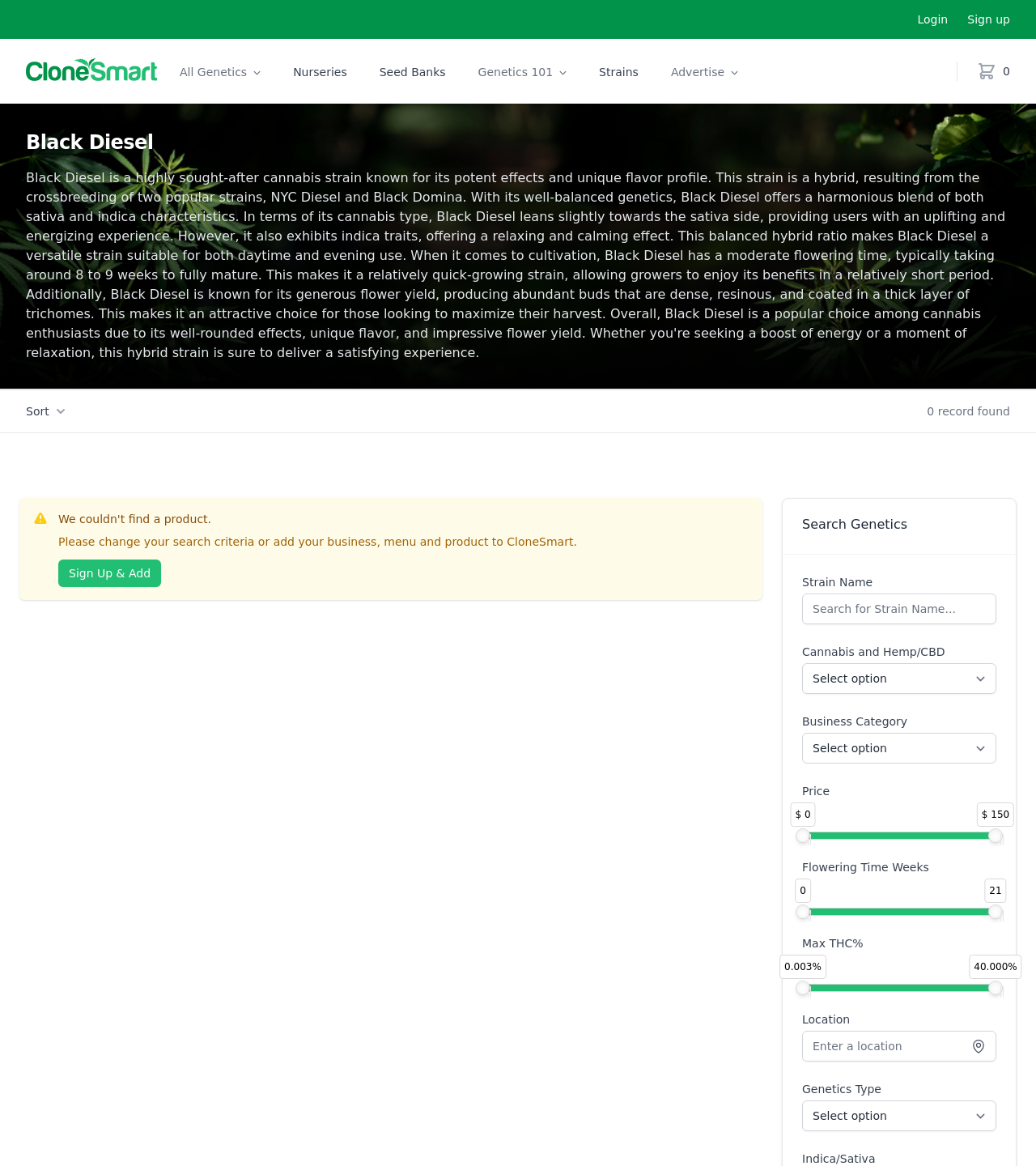Please reply to the following question with a single word or a short phrase:
How many items are in the cart?

0